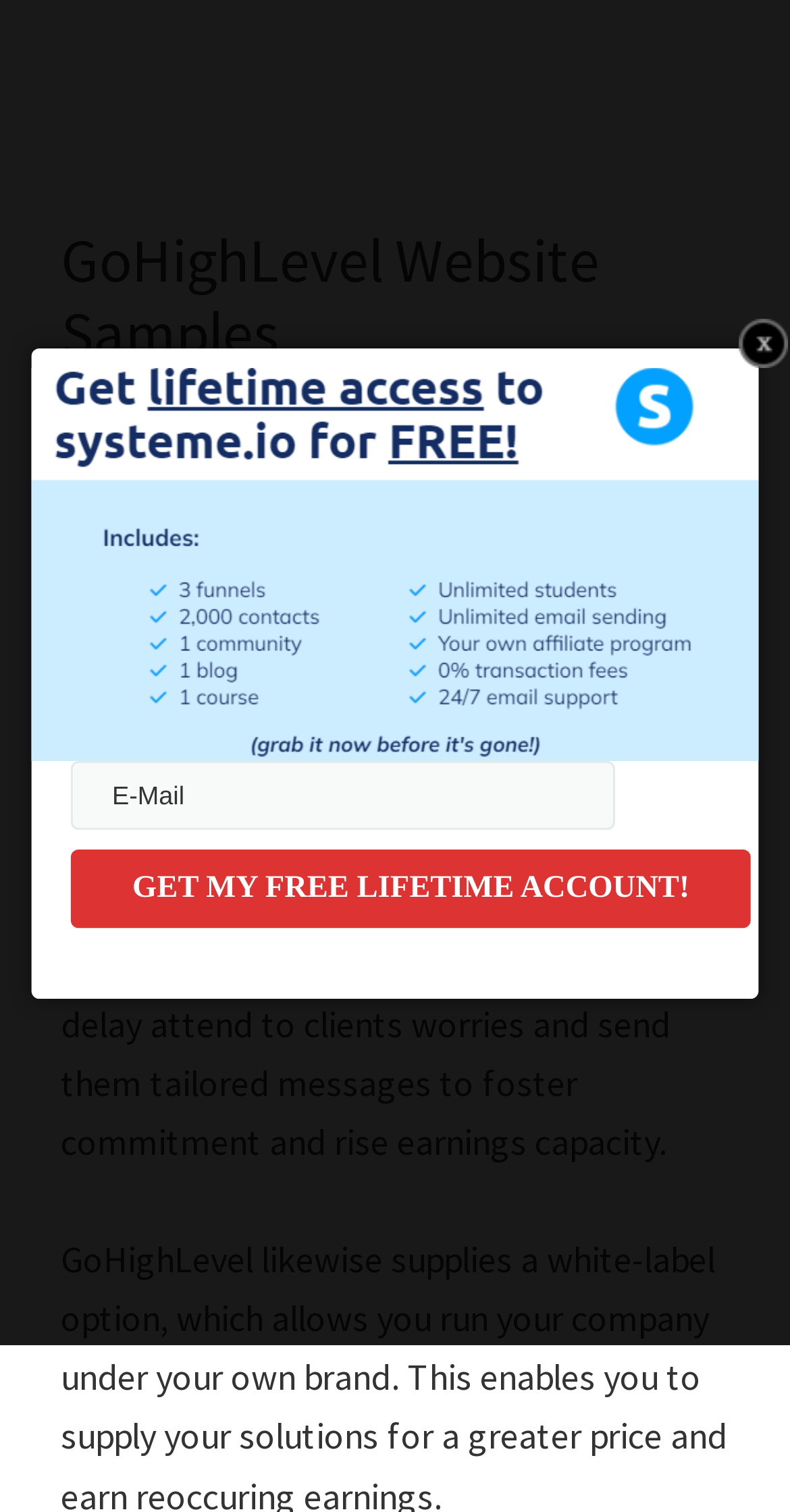What is the date of the article?
Look at the image and answer the question using a single word or phrase.

29 May 2024